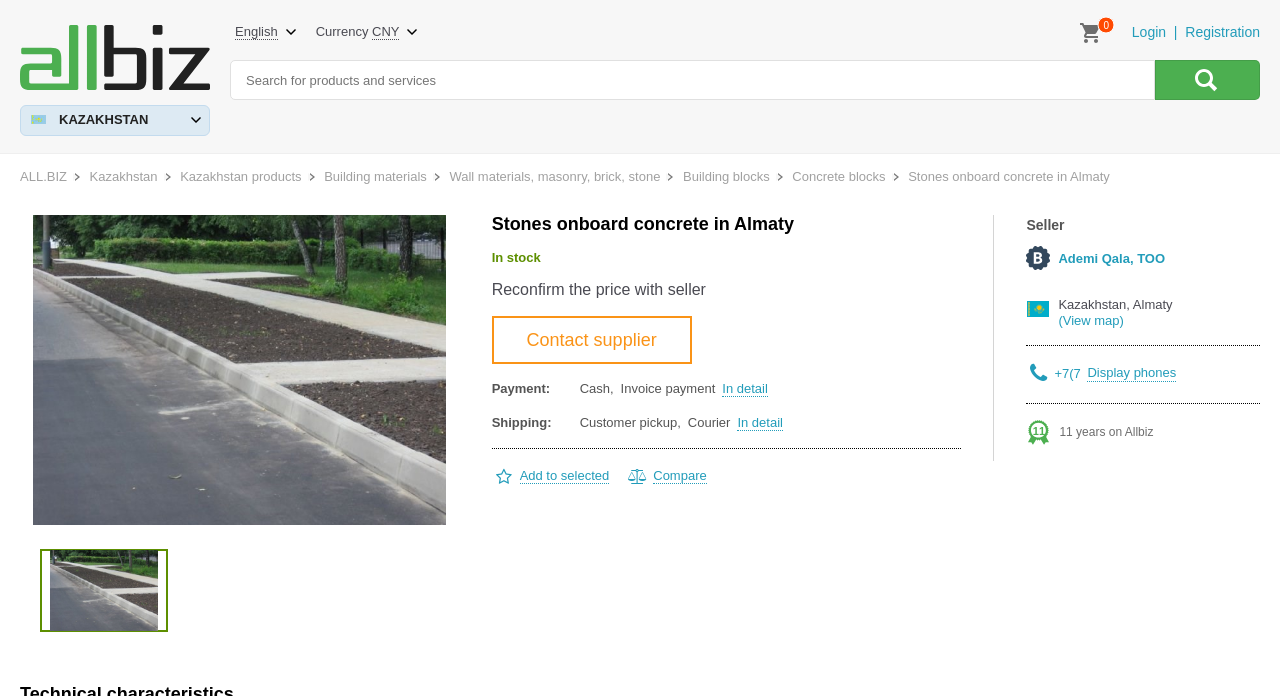Answer the question using only one word or a concise phrase: What is the product being sold on the webpage?

Stones onboard concrete